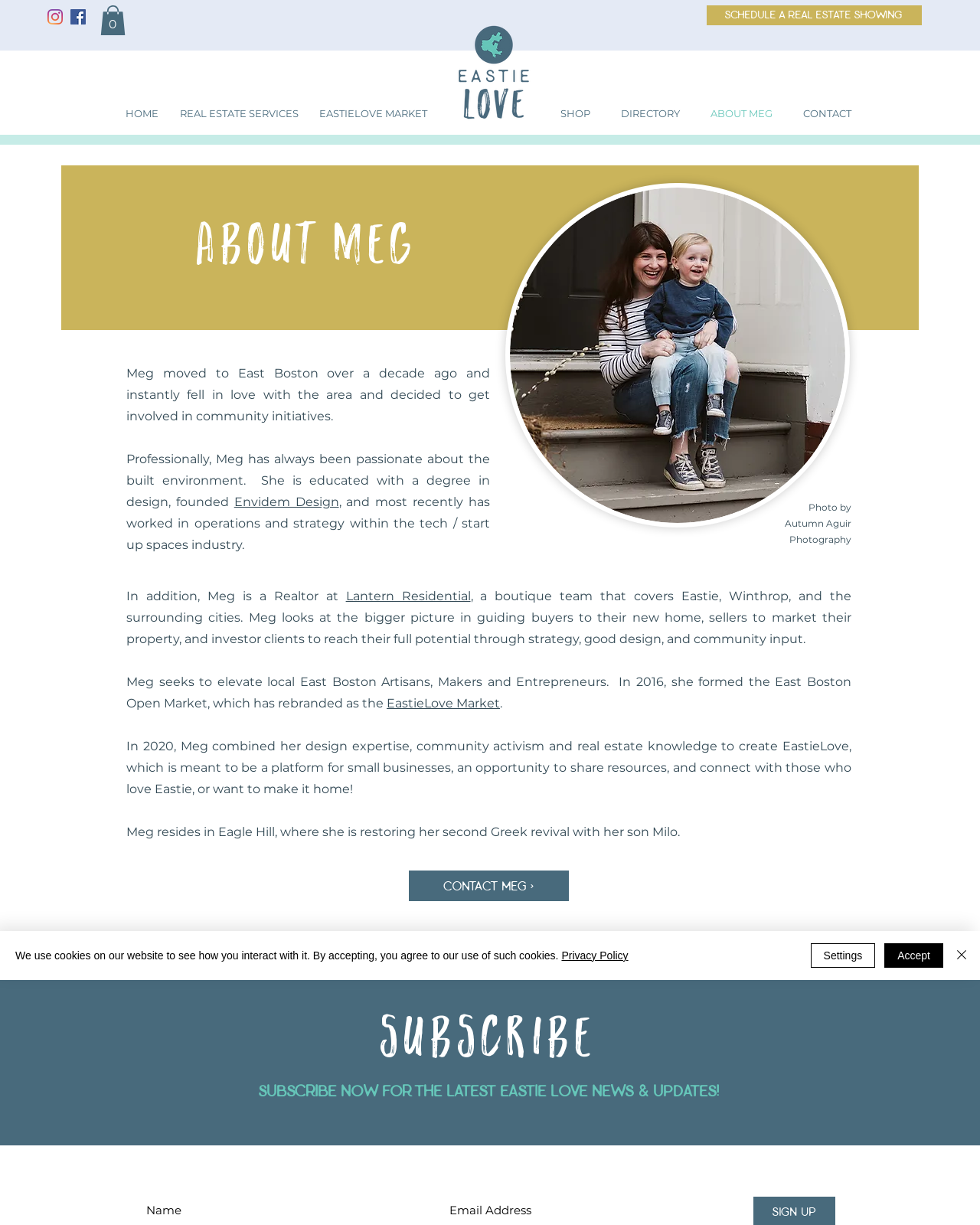Use a single word or phrase to answer the following:
What is the purpose of EastieLove?

Platform for small businesses